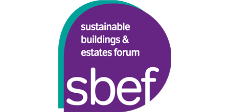What is the background color of the logo?
Using the visual information from the image, give a one-word or short-phrase answer.

Deep purple